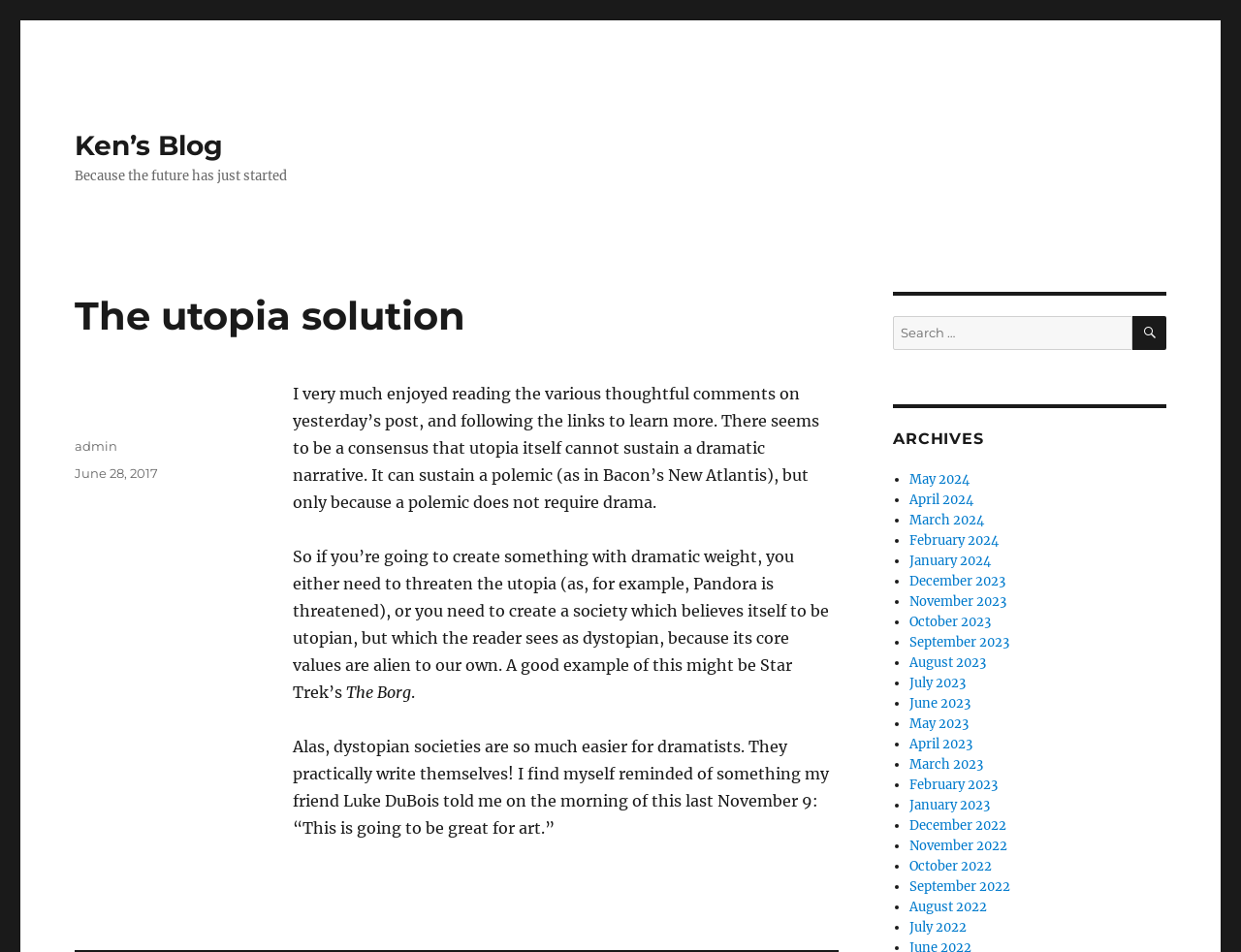Refer to the image and offer a detailed explanation in response to the question: What is the search button icon?

The search button can be found in the right sidebar of the webpage, next to the search box. The icon of the search button is ' SEARCH', which is a magnifying glass icon.